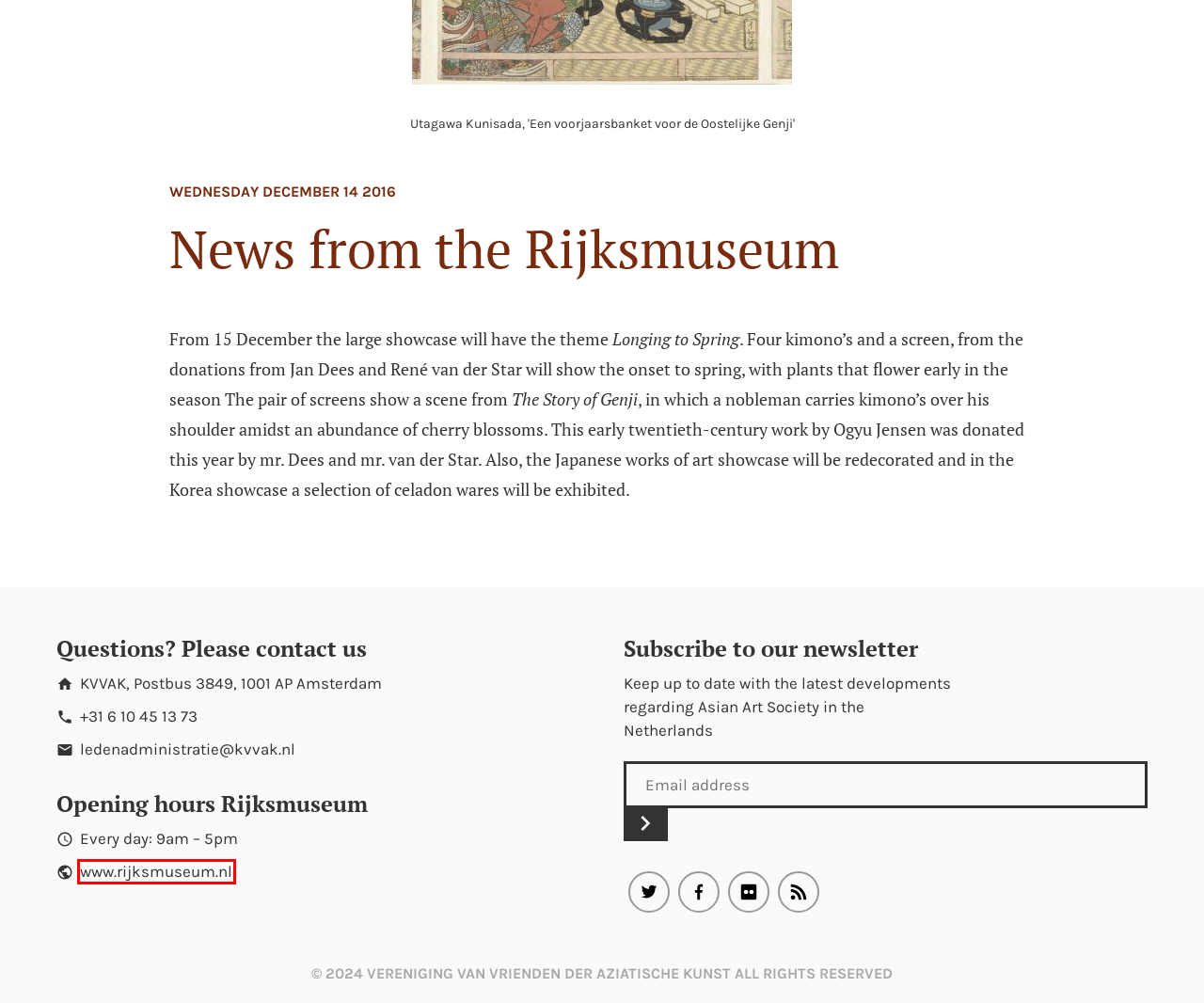Examine the webpage screenshot and identify the UI element enclosed in the red bounding box. Pick the webpage description that most accurately matches the new webpage after clicking the selected element. Here are the candidates:
A. Collection – KVVAK
B. Donations – KVVAK
C. Asian Art Society – KVVAK
D. Rijksmuseum, hét museum van Nederland
E. Friends – KVVAK
F. KVVAK – Vereniging van Vrienden der Aziatische Kunst
G. VVAK
H. Agenda – KVVAK

D